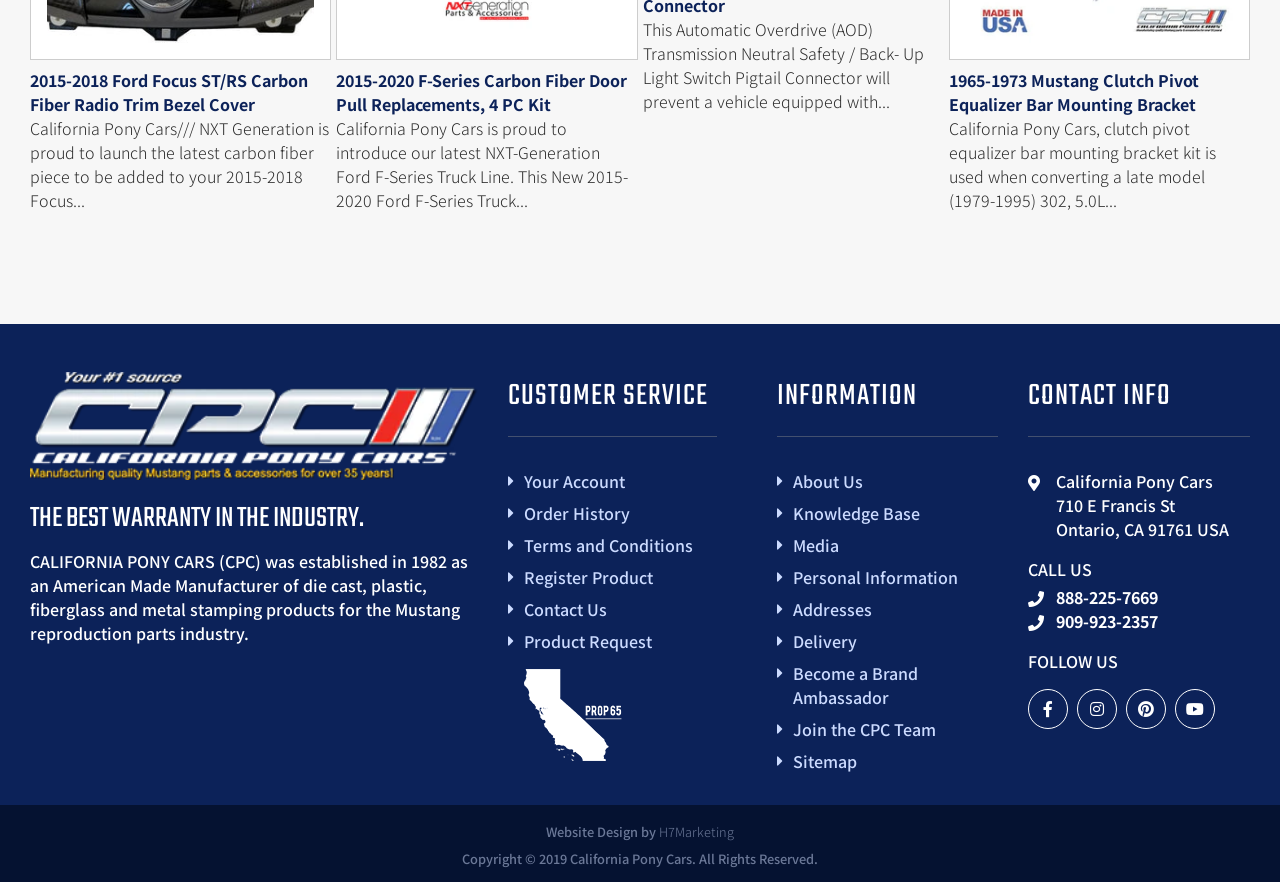Using the element description: "TV & Home", determine the bounding box coordinates. The coordinates should be in the format [left, top, right, bottom], with values between 0 and 1.

None